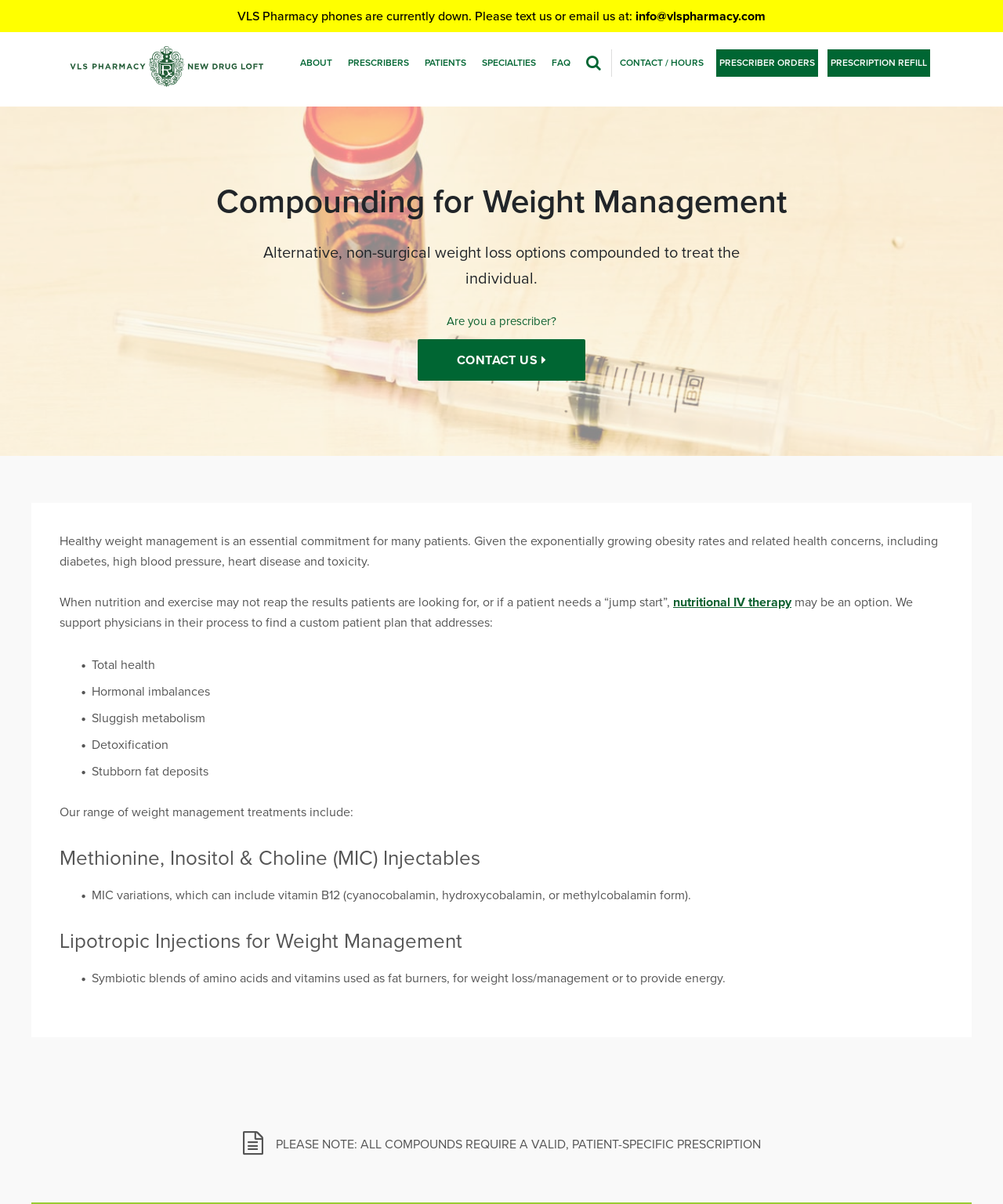What is the purpose of nutritional IV therapy?
Refer to the image and offer an in-depth and detailed answer to the question.

According to the article section, 'When nutrition and exercise may not reap the results patients are looking for, or if a patient needs a “jump start”,' nutritional IV therapy may be an option, which suggests that its purpose is to provide a jump start for patients who need it.